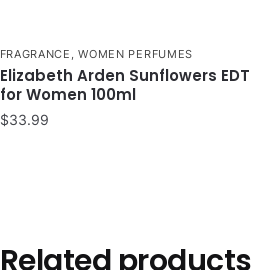Offer a detailed explanation of the image's components.

The image features the **Elizabeth Arden Sunflowers EDT for Women**, presented in a stylish format. Accompanying the product name is its price, listed at **$33.99**. It falls under the categories of **Fragrance** and **Women Perfumes**, indicating it is a perfume designed specifically for women. Below the product details, there is a section titled **Related Products**, suggesting additional options for customers exploring similar items. This layout is designed to attract buyers interested in floral and refreshing scents.